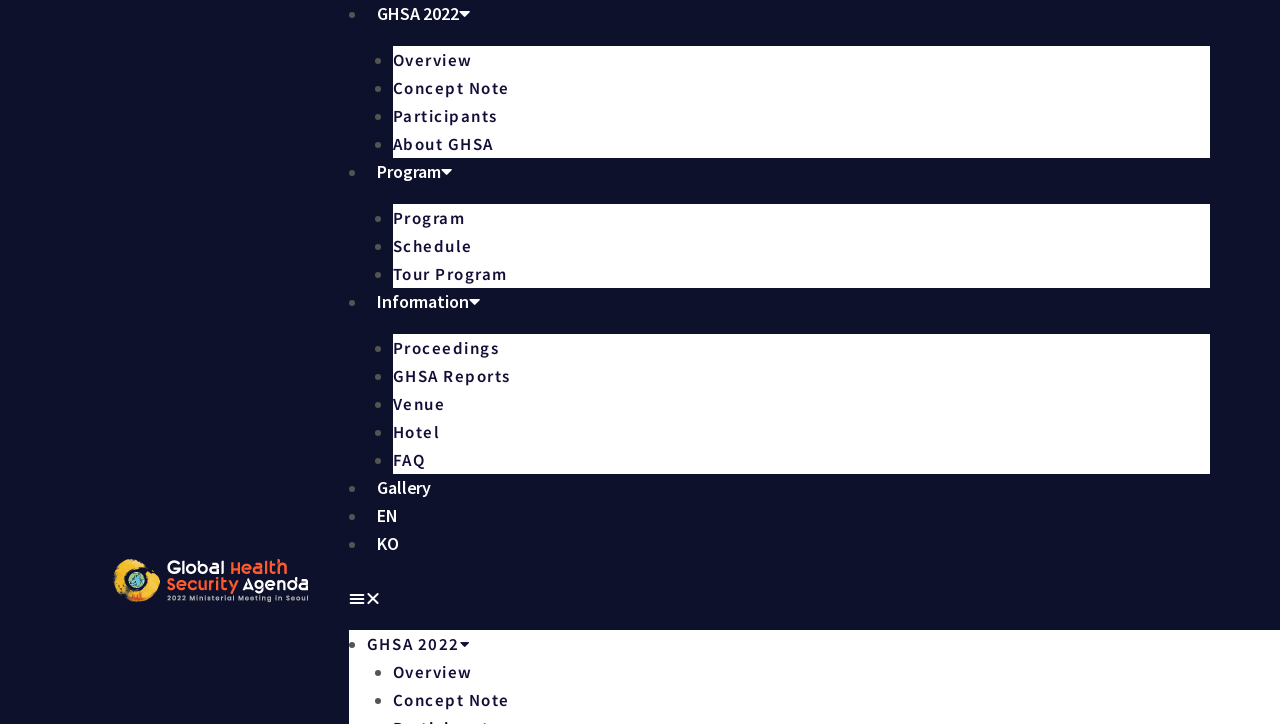How many popup menus are there?
Provide a comprehensive and detailed answer to the question.

I searched for elements with 'hasPopup: menu' and found two links with this property: 'Program' and 'Information'. These links have popup menus.